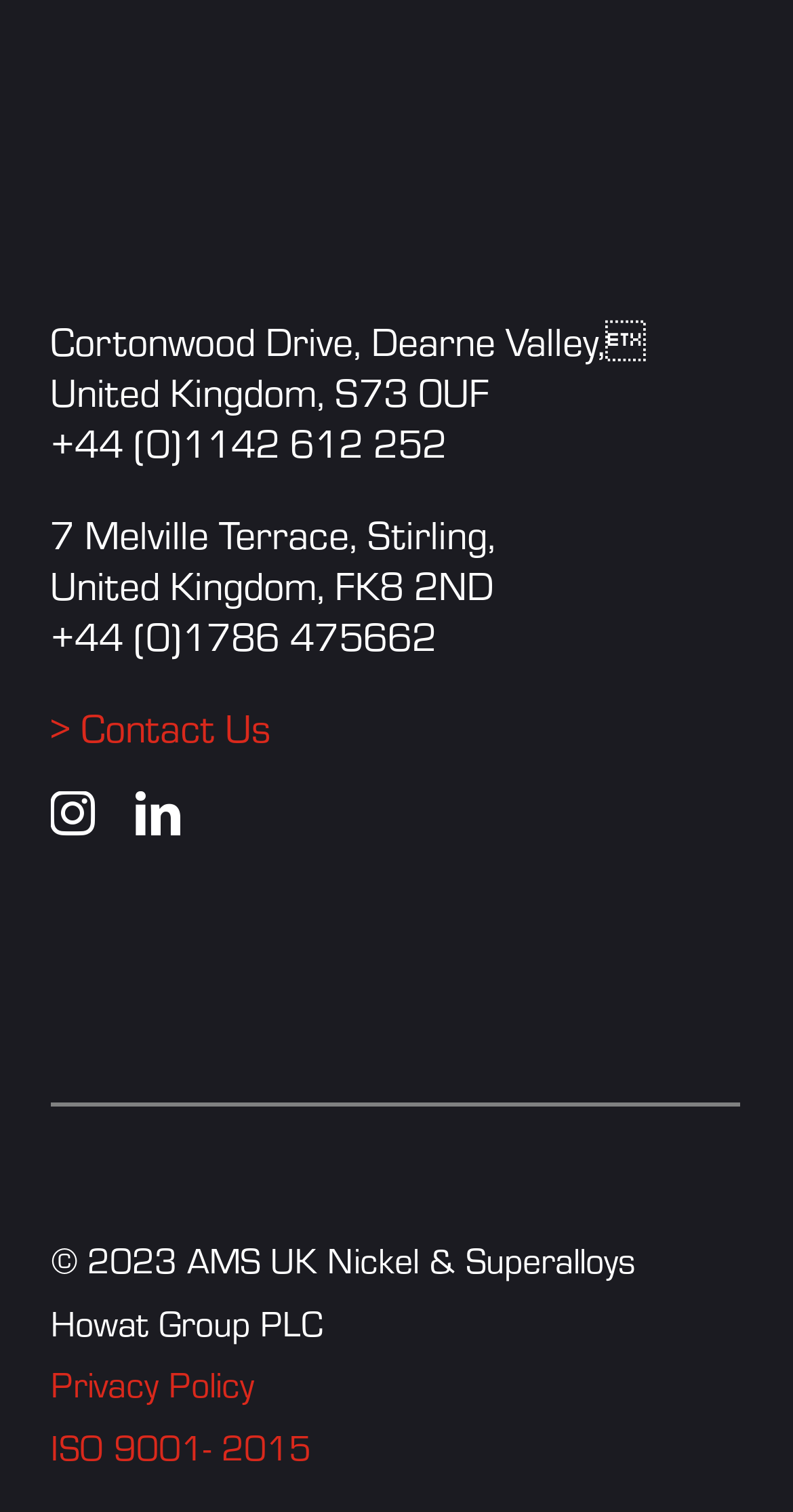Identify the bounding box for the element characterized by the following description: "aria-label="instagram" title="Instagram"".

[0.063, 0.524, 0.12, 0.553]